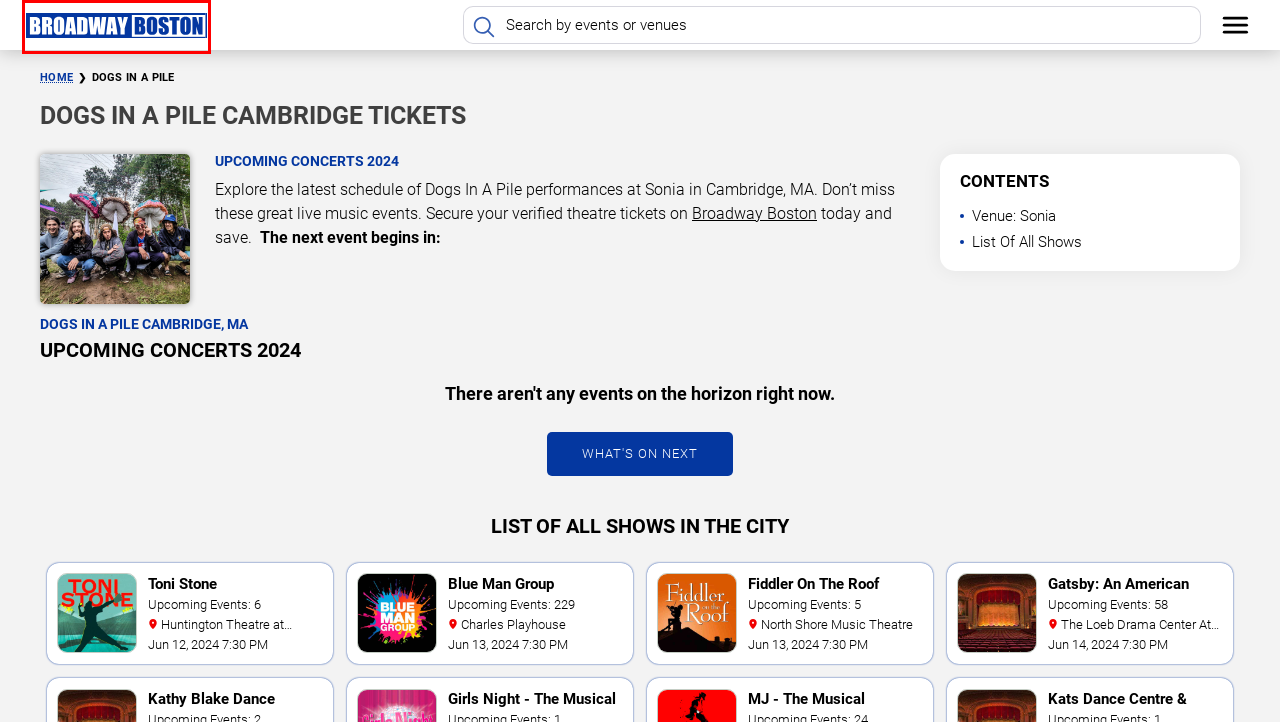You have a screenshot of a webpage with a red rectangle bounding box. Identify the best webpage description that corresponds to the new webpage after clicking the element within the red bounding box. Here are the candidates:
A. Toni Stone - Schedule & Tickets | Boston, MA
B. Fiddler On The Roof - Schedule & Tickets | Boston, MA
C. The Queen of Versailles - Schedule & Tickets | Boston, MA
D. Mamma Mia! - Schedule & Tickets | Boston, MA
E. Gatsby: An American Myth - Schedule & Tickets | Boston, MA
F. Broadway in Boston - Shows, Plays & Musicals 2024/2025
G. Blue Man Group Boston
H. Pinocchio - Schedule & Tickets | Boston, MA

F